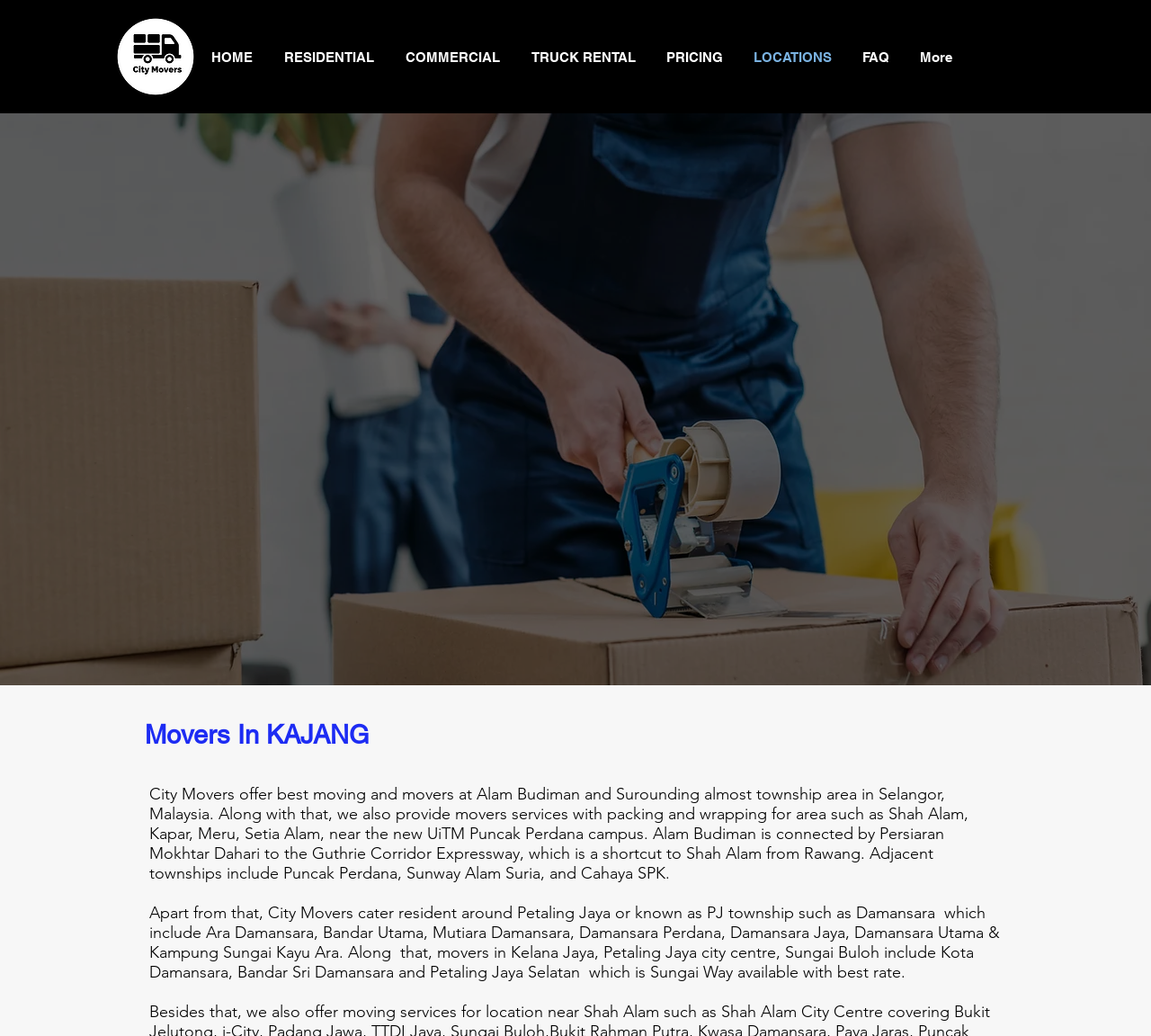Please identify the bounding box coordinates of the element that needs to be clicked to execute the following command: "Navigate to HOME page". Provide the bounding box using four float numbers between 0 and 1, formatted as [left, top, right, bottom].

[0.172, 0.034, 0.235, 0.077]